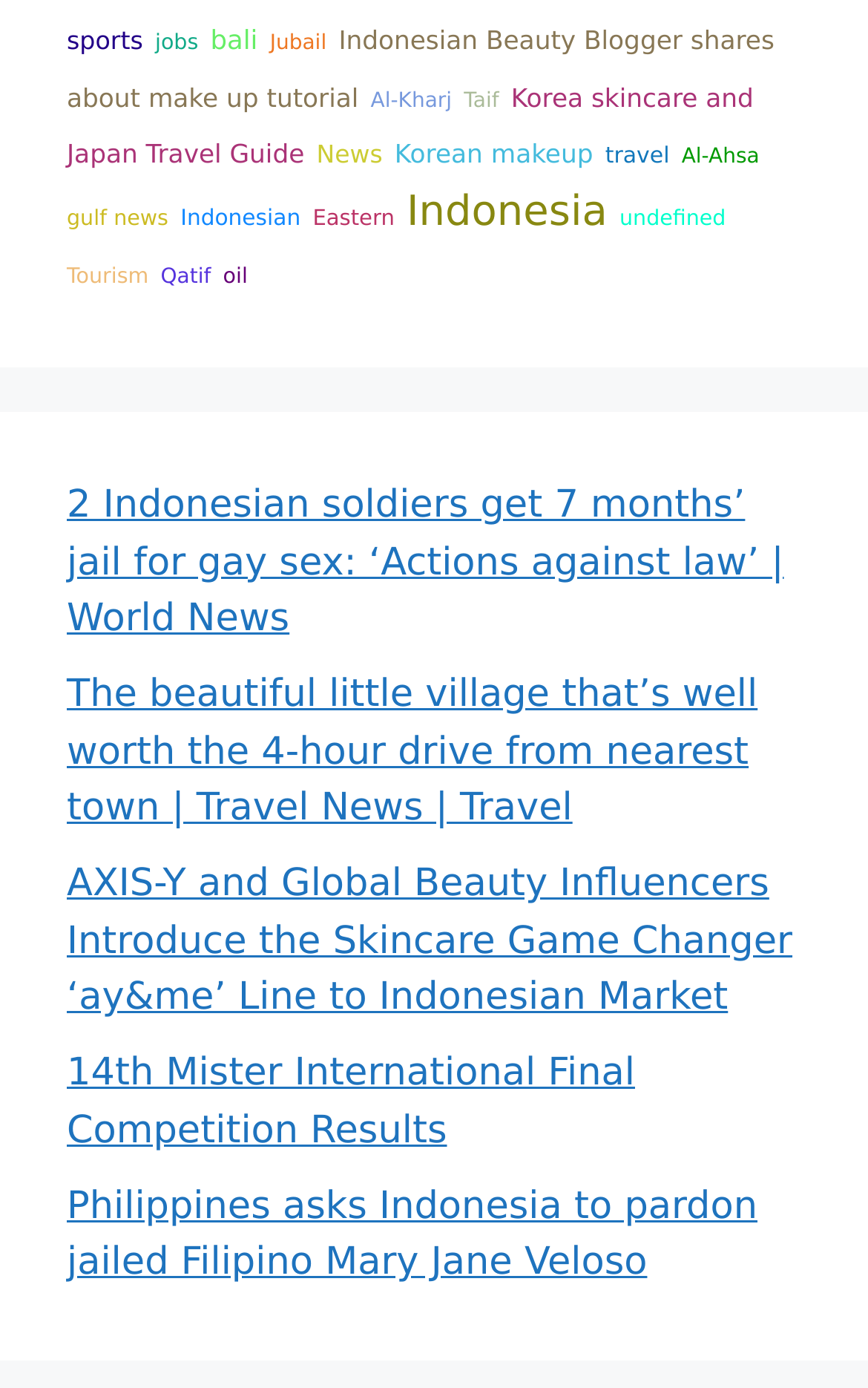How many categories are listed on the webpage?
Please look at the screenshot and answer in one word or a short phrase.

14